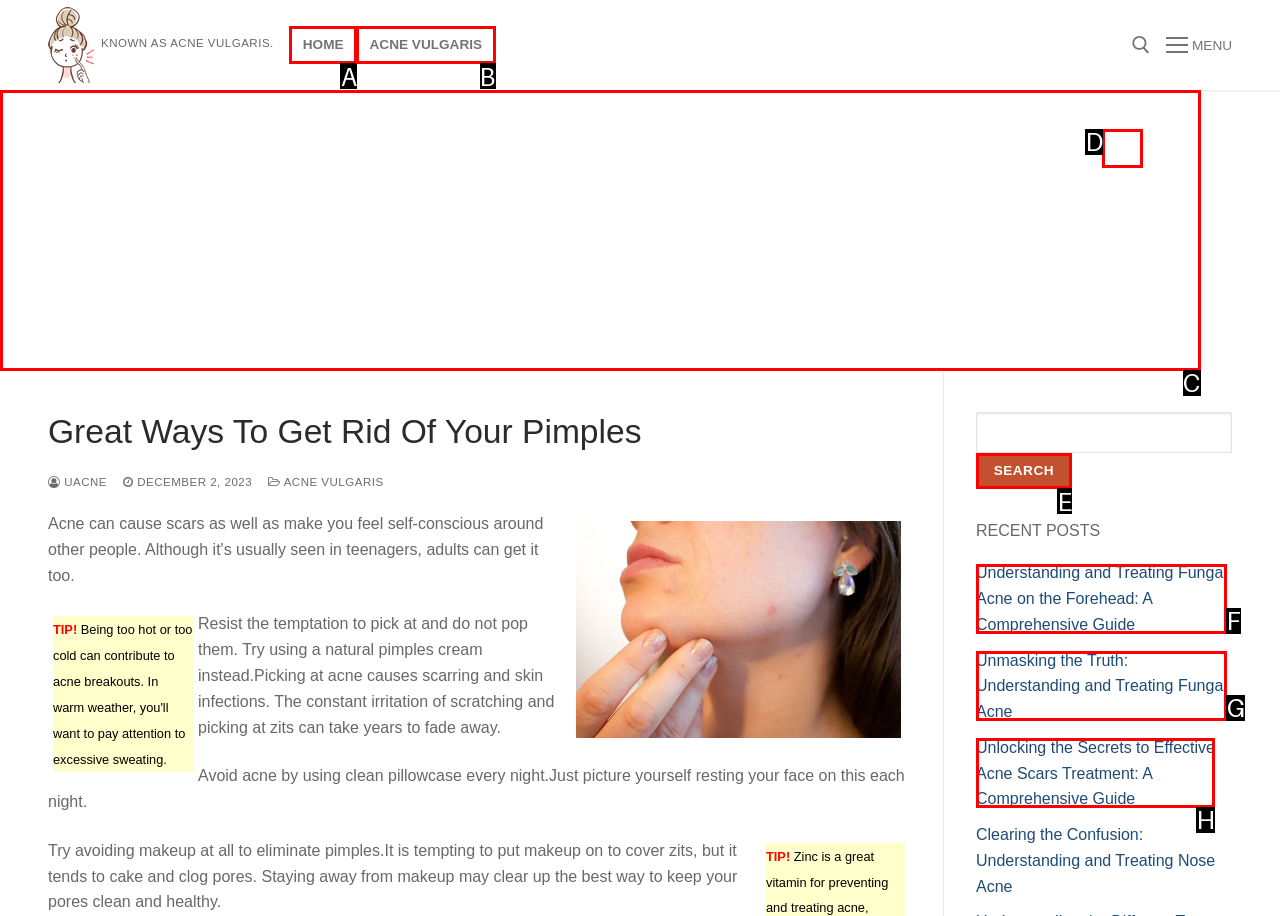Match the HTML element to the description: Home. Answer with the letter of the correct option from the provided choices.

A